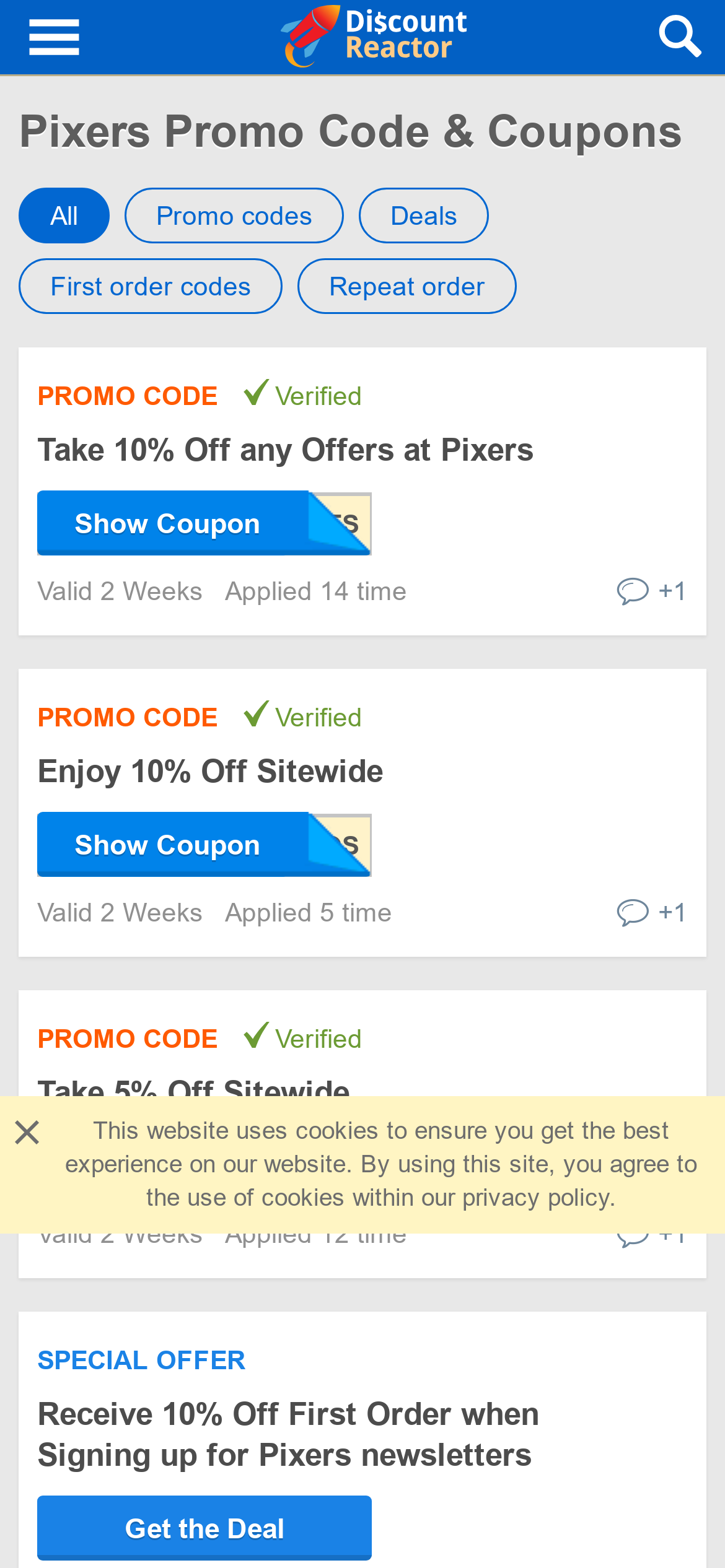From the details in the image, provide a thorough response to the question: What is the type of the fifth promo code?

I looked at the fifth promo code 'Receive 10% Off First Order when Signing up for Pixers newsletters' and saw that it is labeled as a 'SPECIAL OFFER'.